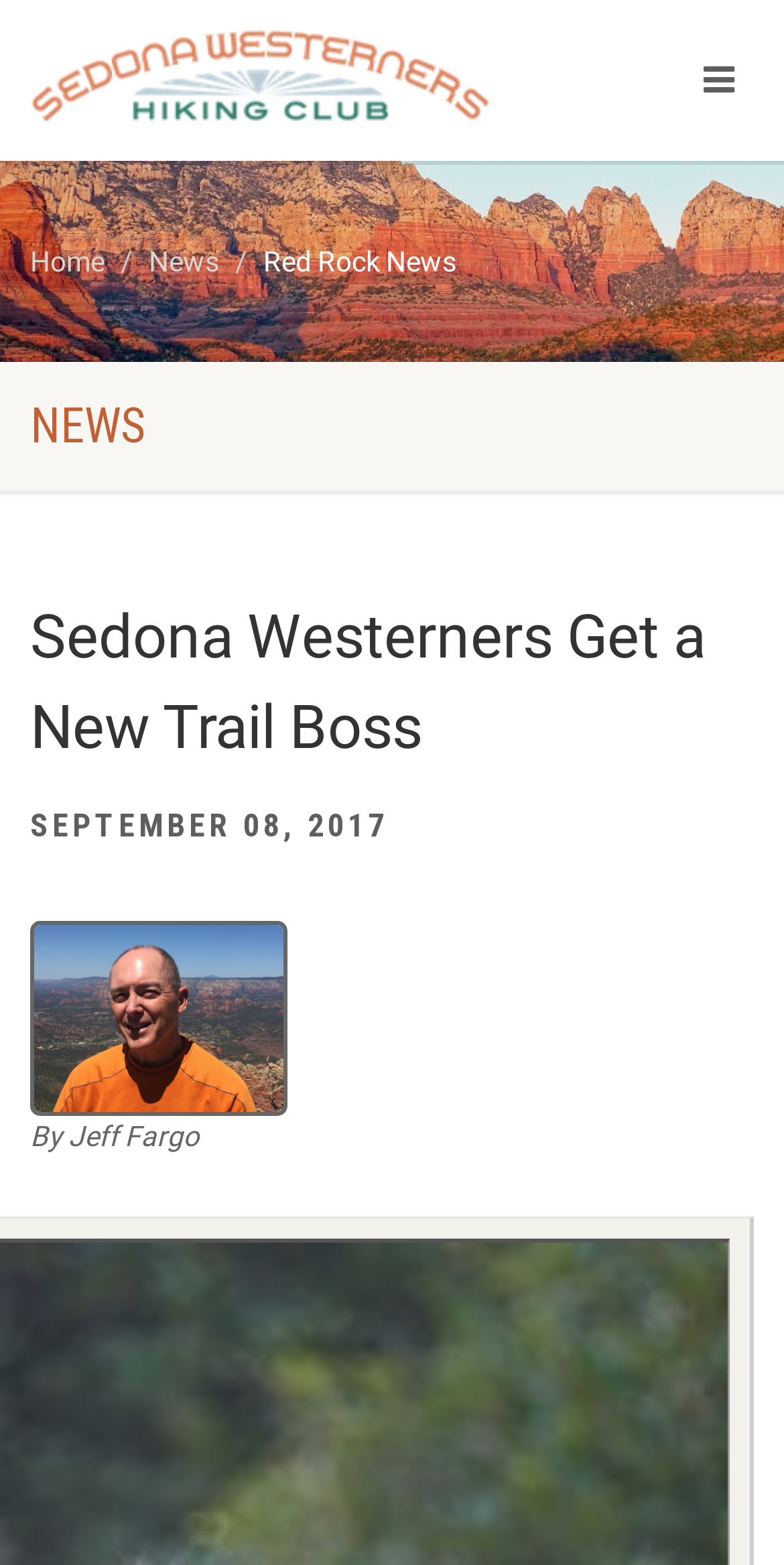Examine the image carefully and respond to the question with a detailed answer: 
What is the name of the latest article?

I found the latest article by looking at the headings on the webpage. The first heading under the 'NEWS' section is 'Sedona Westerners Get a New Trail Boss', which suggests that it is the latest article.